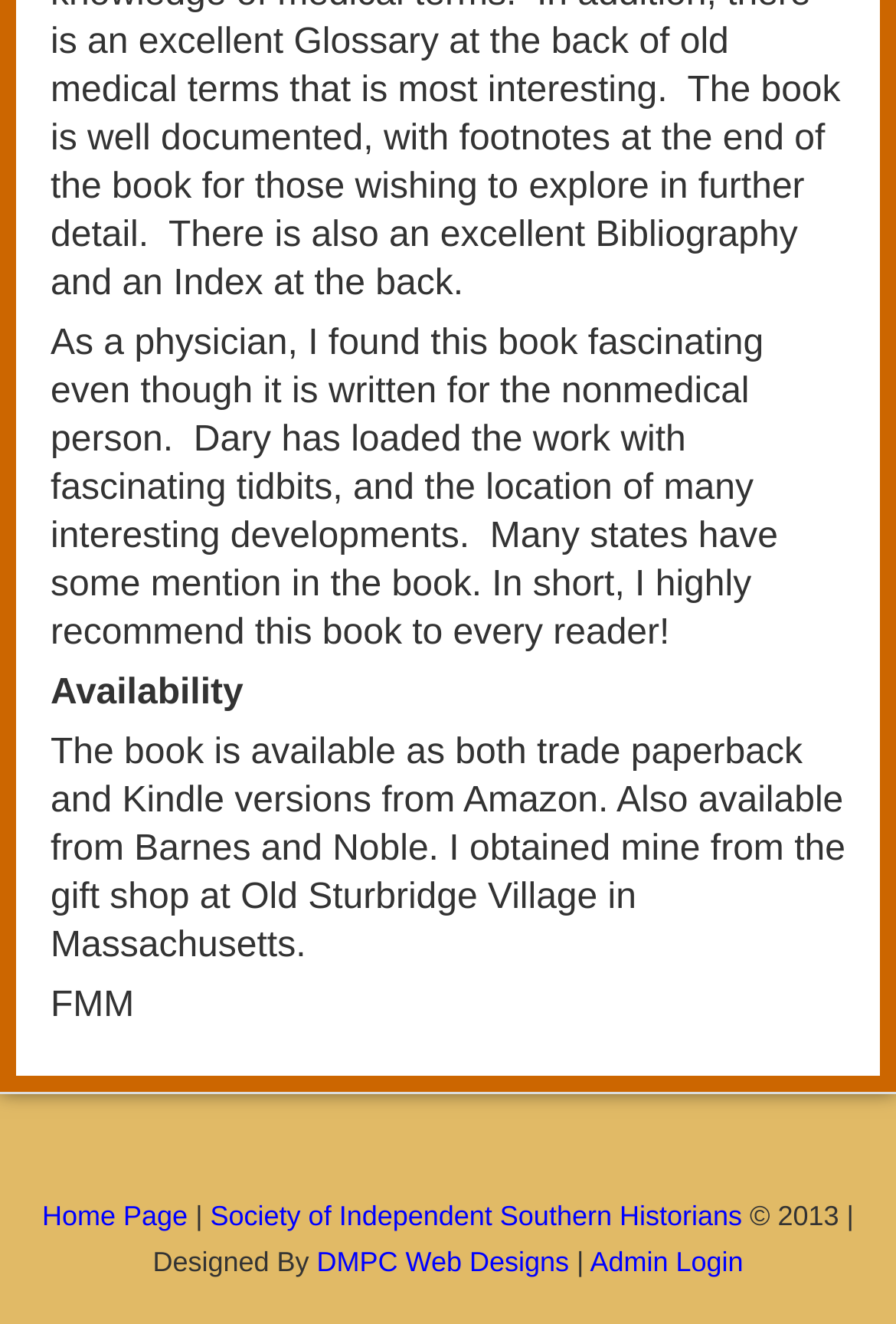Use a single word or phrase to answer the question:
Where did the author obtain the book?

Old Sturbridge Village